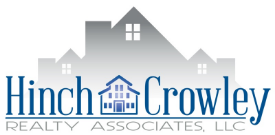Provide a comprehensive description of the image.

The image features the logo of Hinch Crowley Realty Associates, LLC, prominently showcasing their brand identity. The design includes a stylish representation of houses in shades of gray, layered behind a bold, blue typographical display of the company's name, "Hinch Crowley." The use of a house icon integrated into the name emphasizes their focus on real estate. Established in Nashua, NH, Hinch Crowley Realty Associates specializes in residential properties, commercial real estate, and property management, striving to build trust, respect, and credibility with clients in the New England region. This logo symbolizes their commitment to professionalism in the real estate sector.